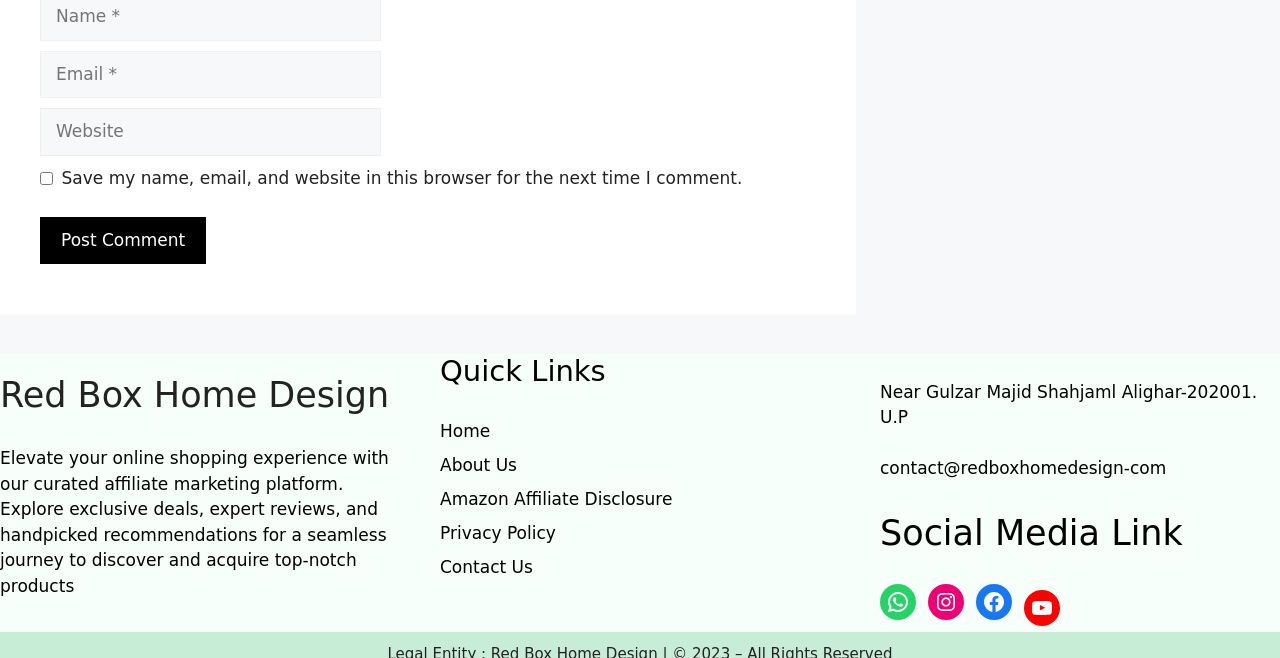Provide a one-word or one-phrase answer to the question:
What is the address of the company?

Near Gulzar Majid Shahjaml Alighar-202001. U.P